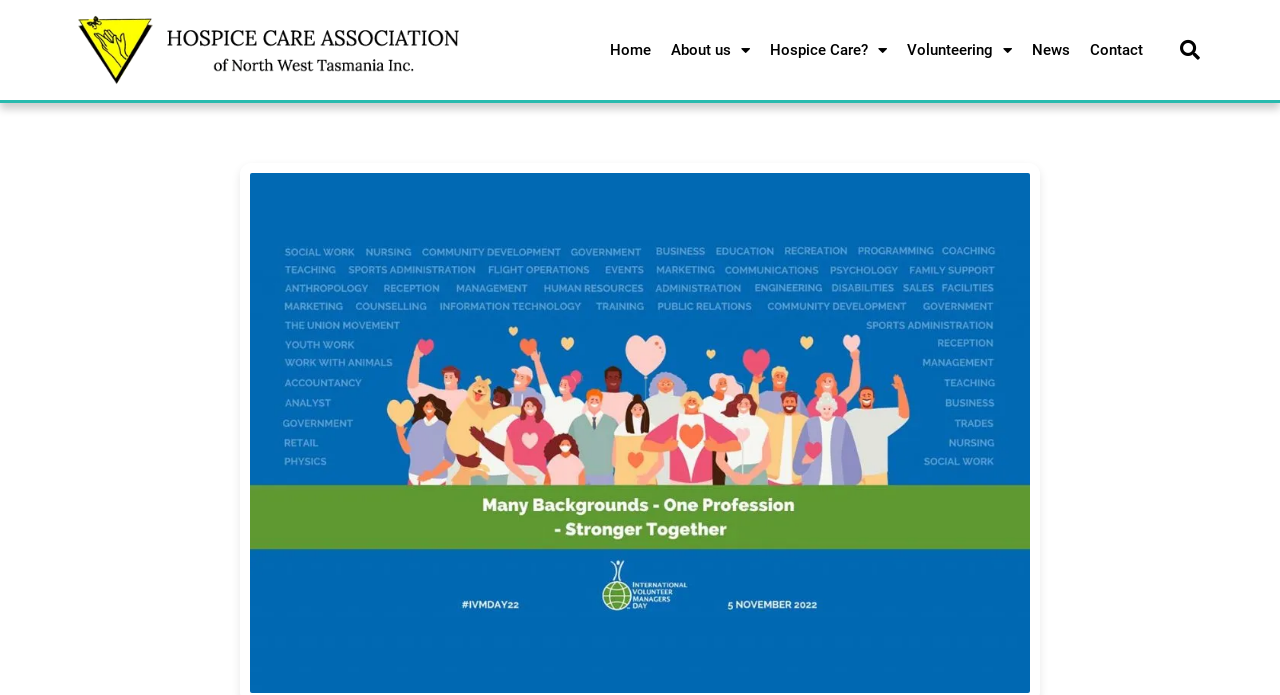Given the element description, predict the bounding box coordinates in the format (top-left x, top-left y, bottom-right x, bottom-right y). Make sure all values are between 0 and 1. Here is the element description: Contact

[0.844, 0.014, 0.901, 0.129]